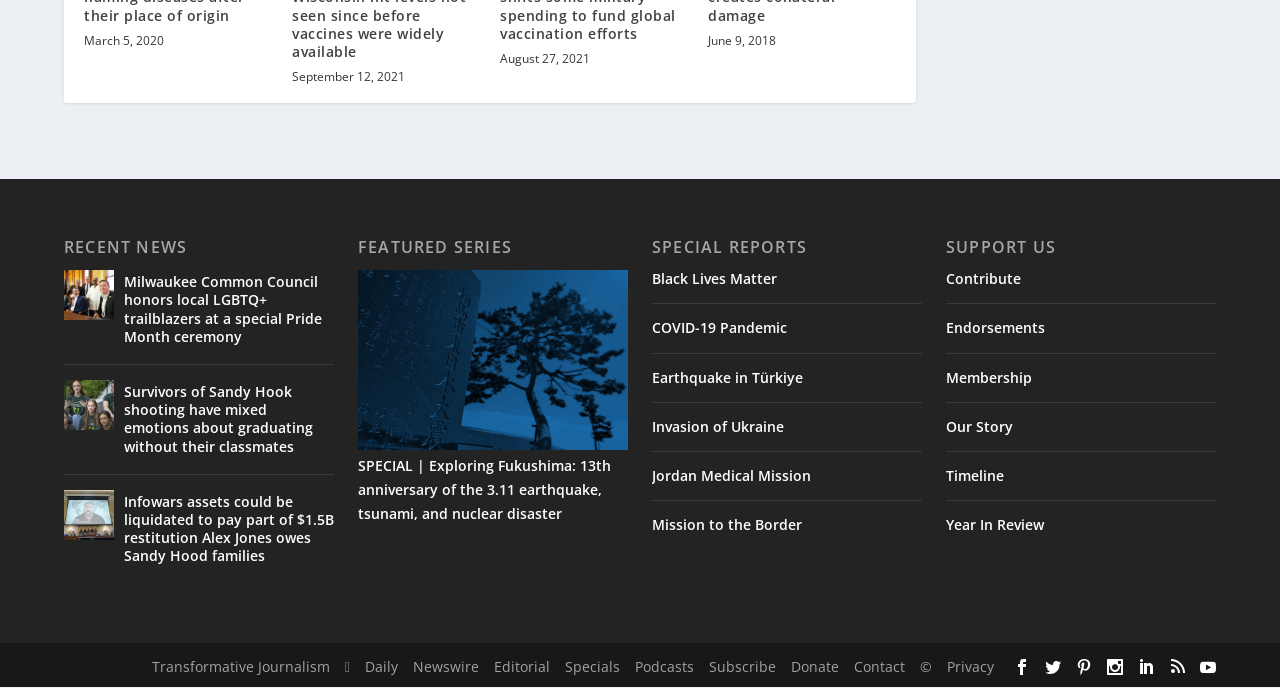Can you find the bounding box coordinates for the element that needs to be clicked to execute this instruction: "Listen to a podcast"? The coordinates should be given as four float numbers between 0 and 1, i.e., [left, top, right, bottom].

[0.496, 0.935, 0.542, 0.963]